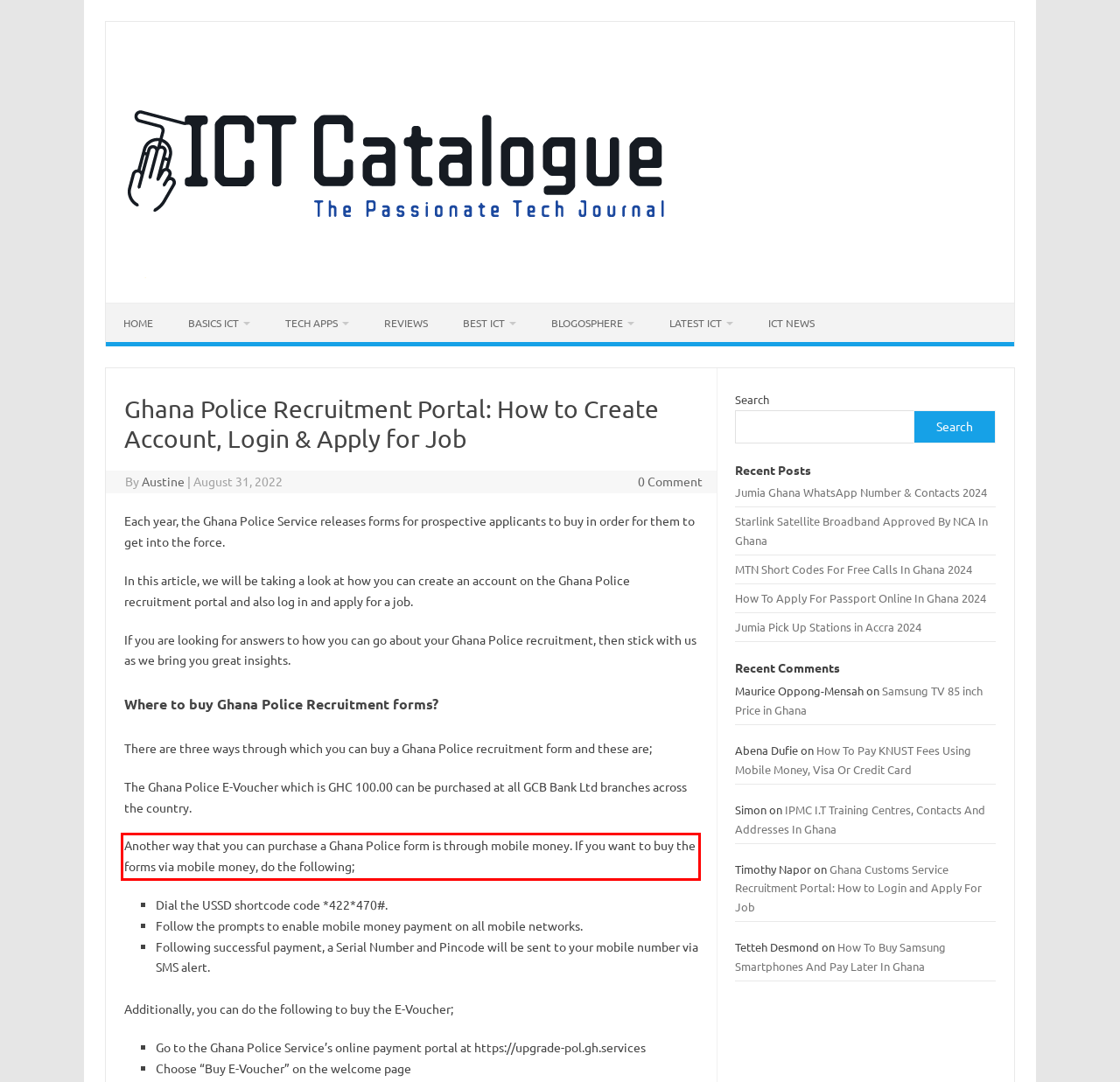Identify and extract the text within the red rectangle in the screenshot of the webpage.

Another way that you can purchase a Ghana Police form is through mobile money. If you want to buy the forms via mobile money, do the following;